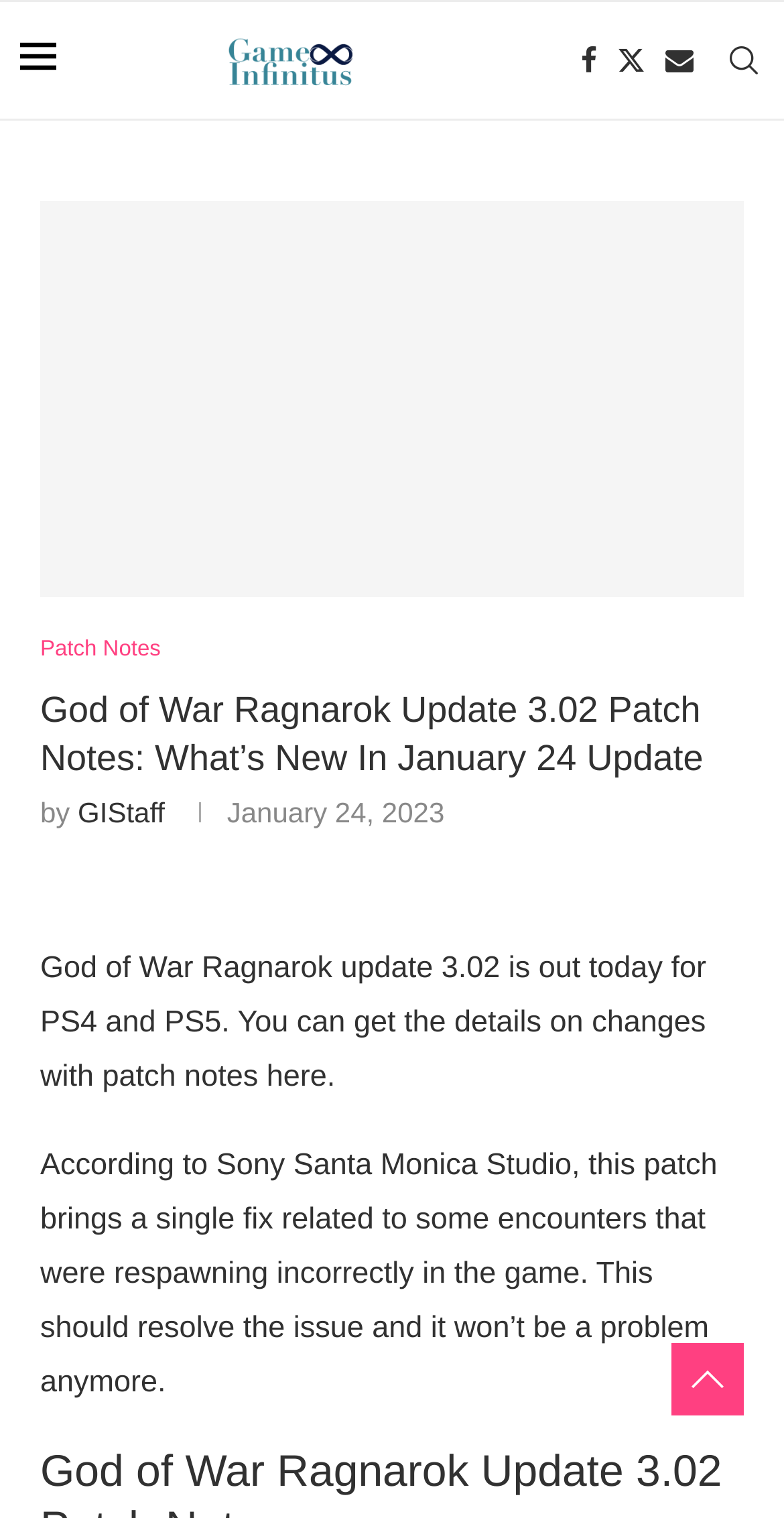Identify the bounding box coordinates for the element you need to click to achieve the following task: "Click on the link 'Krebs, S. J.'". The coordinates must be four float values ranging from 0 to 1, formatted as [left, top, right, bottom].

None